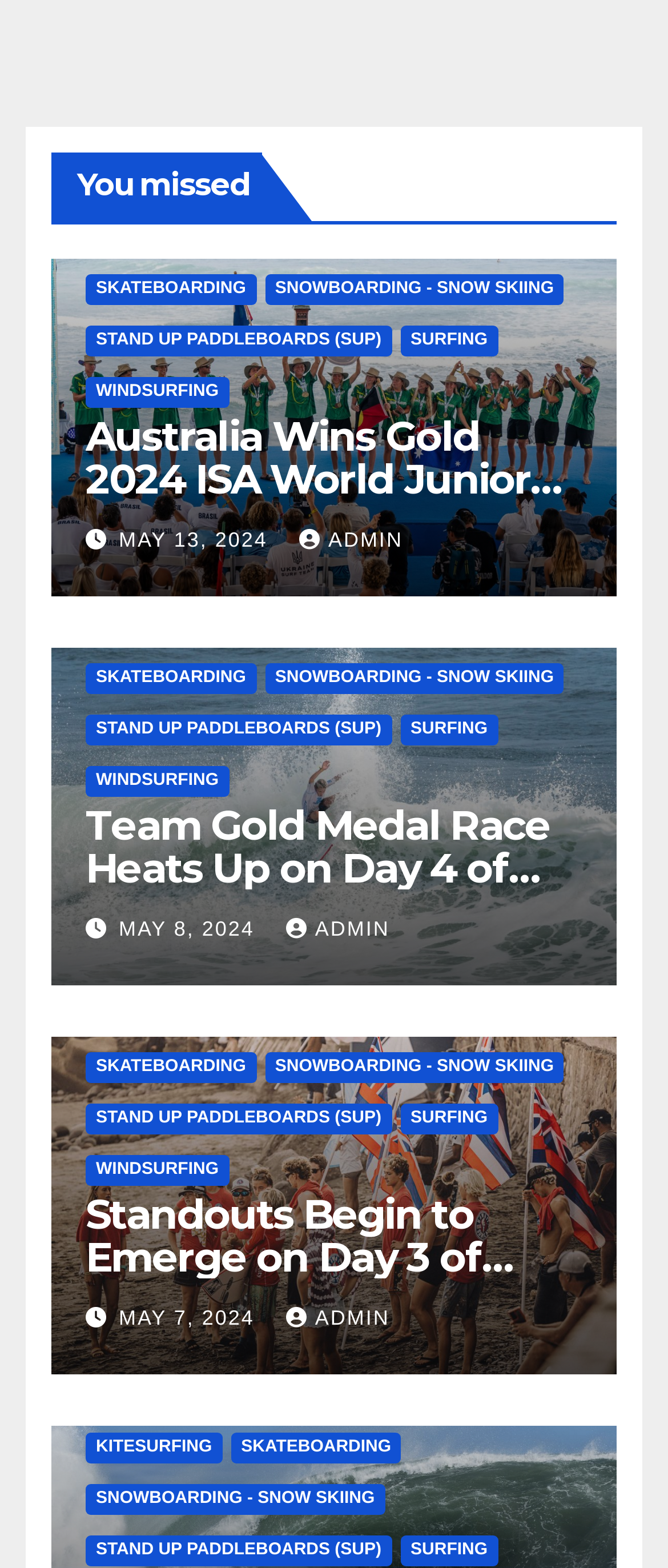What is the date of the third article?
Based on the image, answer the question with a single word or brief phrase.

MAY 7, 2024